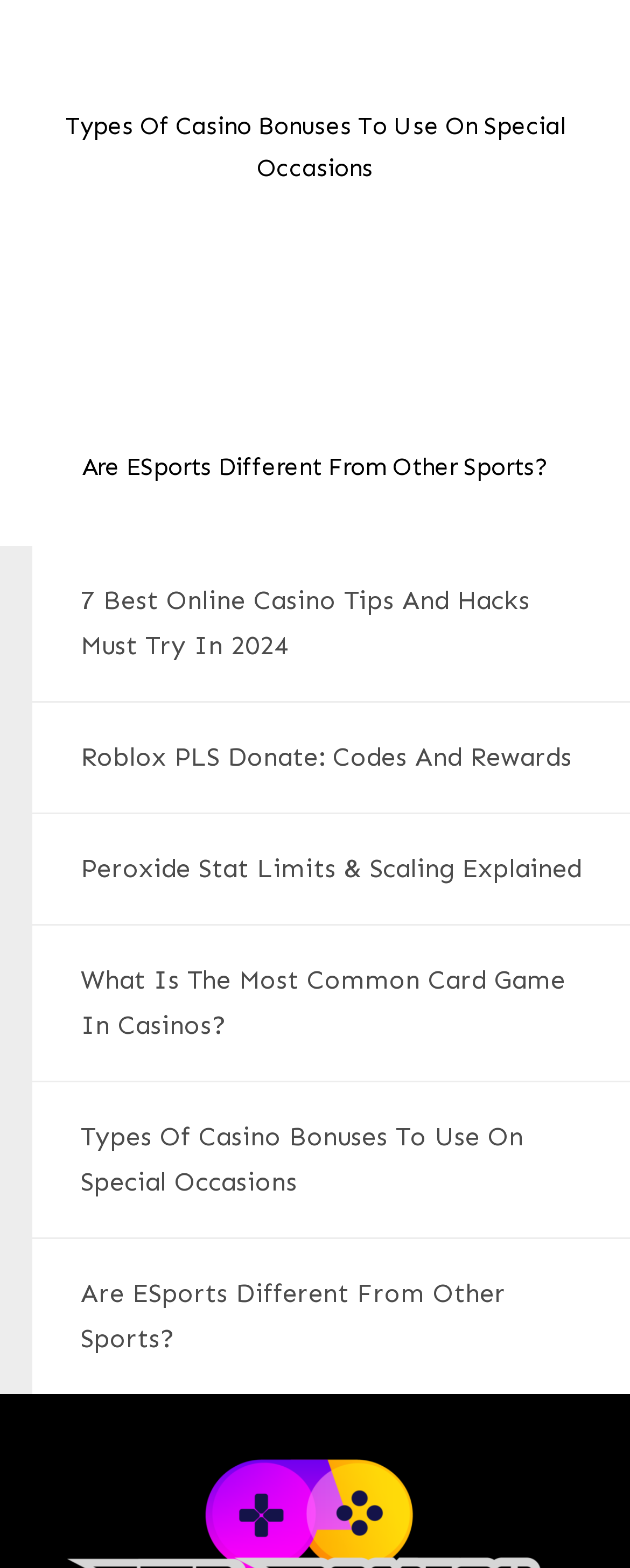Can you pinpoint the bounding box coordinates for the clickable element required for this instruction: "Click on the link to learn about ESports"? The coordinates should be four float numbers between 0 and 1, i.e., [left, top, right, bottom].

[0.09, 0.141, 0.91, 0.286]